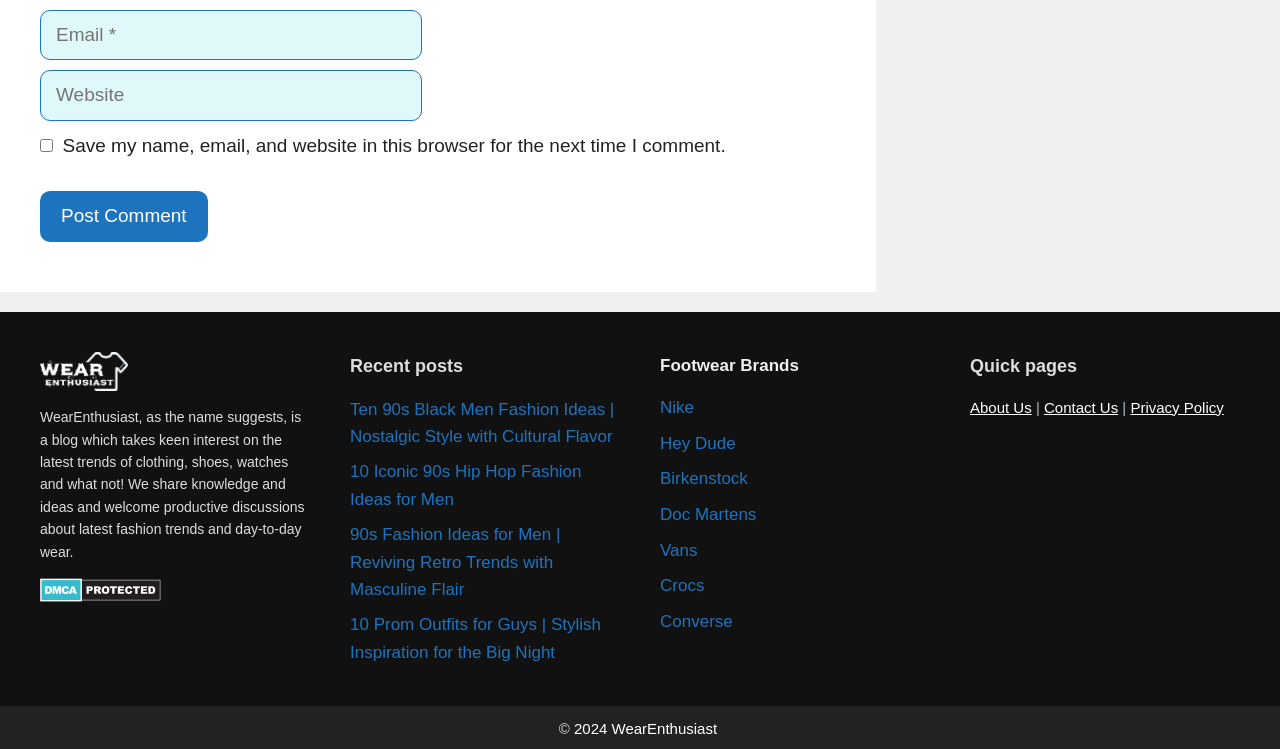Respond to the following question using a concise word or phrase: 
What is the copyright year of the website?

2024